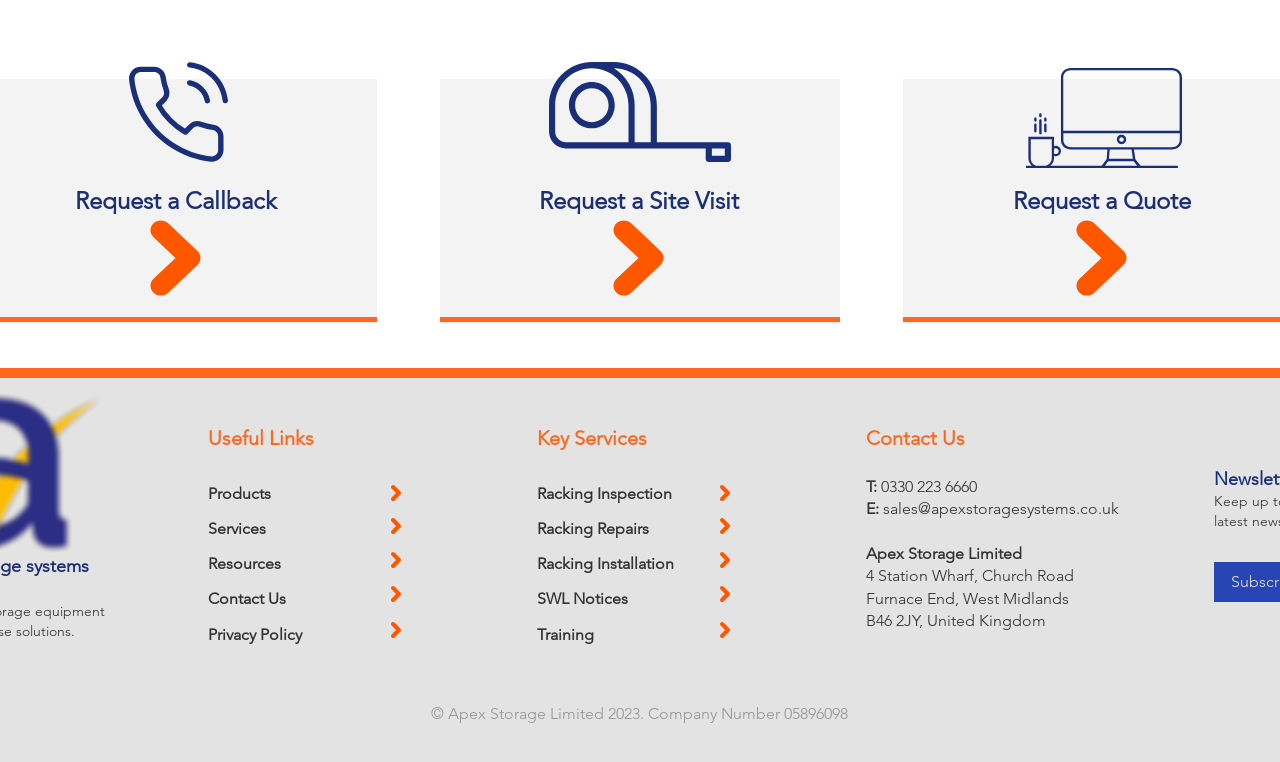Find the bounding box coordinates of the clickable element required to execute the following instruction: "Visit Apex Storage Systems at www.apexstoragesystems.co.uk". Provide the coordinates as four float numbers between 0 and 1, i.e., [left, top, right, bottom].

[0.429, 0.082, 0.571, 0.213]